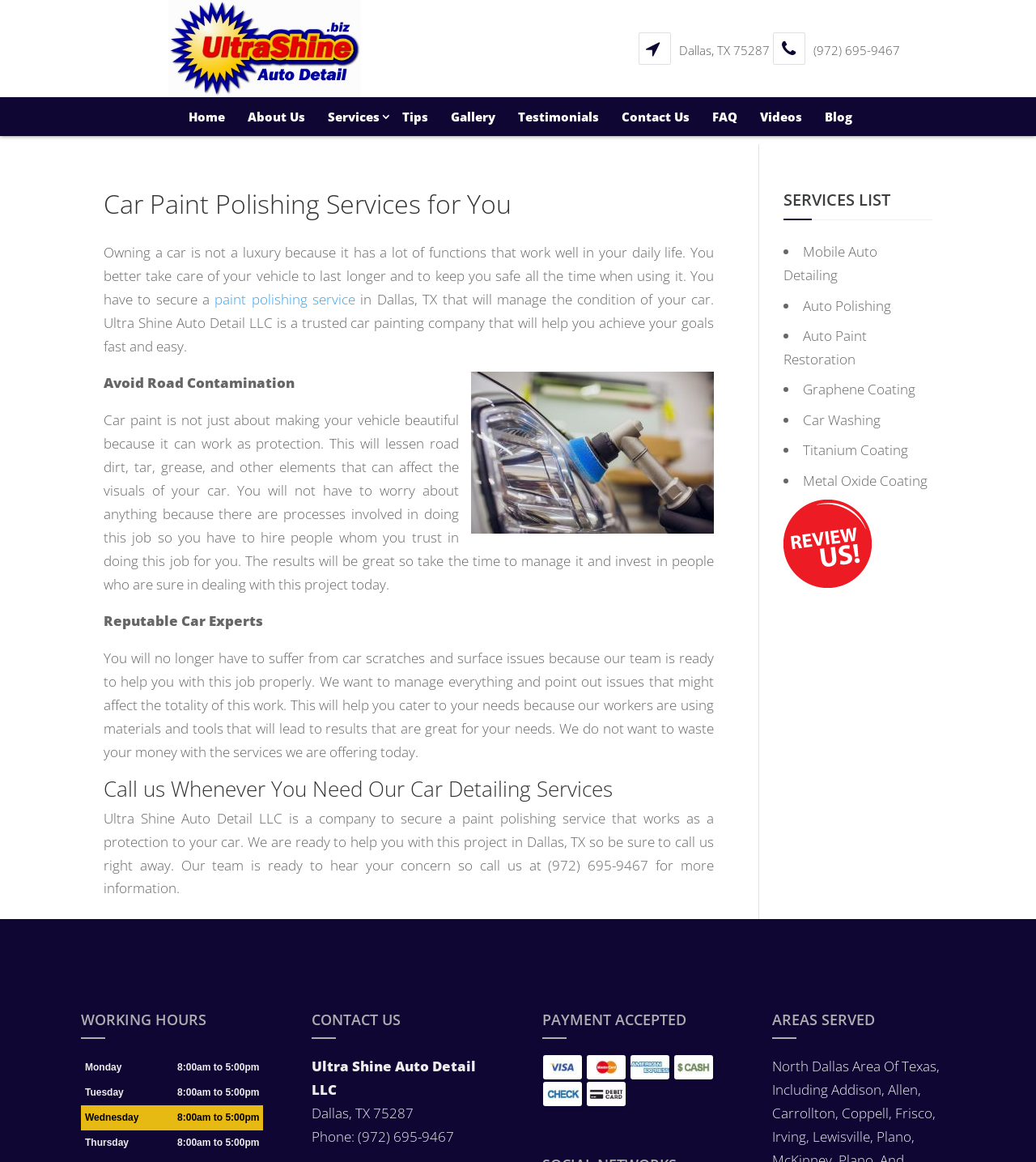Elaborate on the webpage's design and content in a detailed caption.

The webpage is about Ultra Shine Auto Detail LLC, a trusted paint polishing service provider in Dallas, TX. At the top, there is a logo and a link to the company's name, accompanied by a phone number and address. Below this, there is a navigation menu with links to various pages, including Home, About Us, Services, Tips, Gallery, Testimonials, Contact Us, FAQ, Videos, and Blog.

The main content of the page is divided into sections. The first section has a heading "Car Paint Polishing Services for You" and discusses the importance of taking care of one's vehicle. It mentions that Ultra Shine Auto Detail LLC is a trusted car painting company that can help achieve this goal. There is an image related to paint polishing in Dallas, TX.

The next section is about avoiding road contamination, explaining how car paint can protect the vehicle from dirt, tar, and other elements. It advises hiring a trusted company like Ultra Shine Auto Detail LLC to manage this job.

The following section is about the company's team of reputable car experts who can help with car scratches and surface issues. It assures that the team uses materials and tools that will lead to great results.

After this, there is a call-to-action section, encouraging visitors to call the company for their car detailing services. The phone number is provided, along with a brief description of the company's services.

On the right side of the page, there is a list of services offered, including Mobile Auto Detailing, Auto Polishing, Auto Paint Restoration, Graphene Coating, Car Washing, and Titanium Coating.

Below this, there is a section for reviewing the company, with a link to review and an image. Next, there is a section displaying the company's working hours, with a table showing the hours for Monday to Thursday.

The final sections are for contacting the company, with the company's name, address, and phone number provided. There is also a section showing the payment methods accepted, with images of various credit cards, cash, and check. The last section lists the areas served by the company.